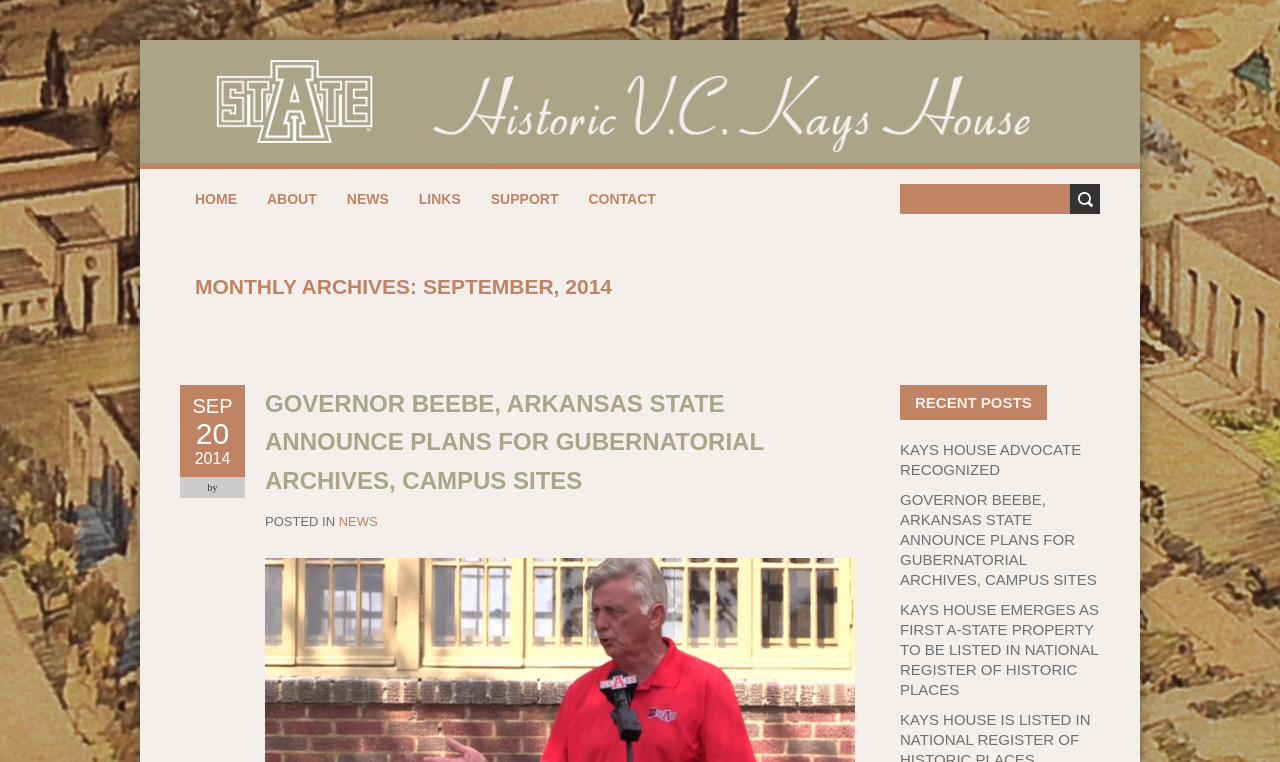Use one word or a short phrase to answer the question provided: 
How many links are in the navigation menu?

6